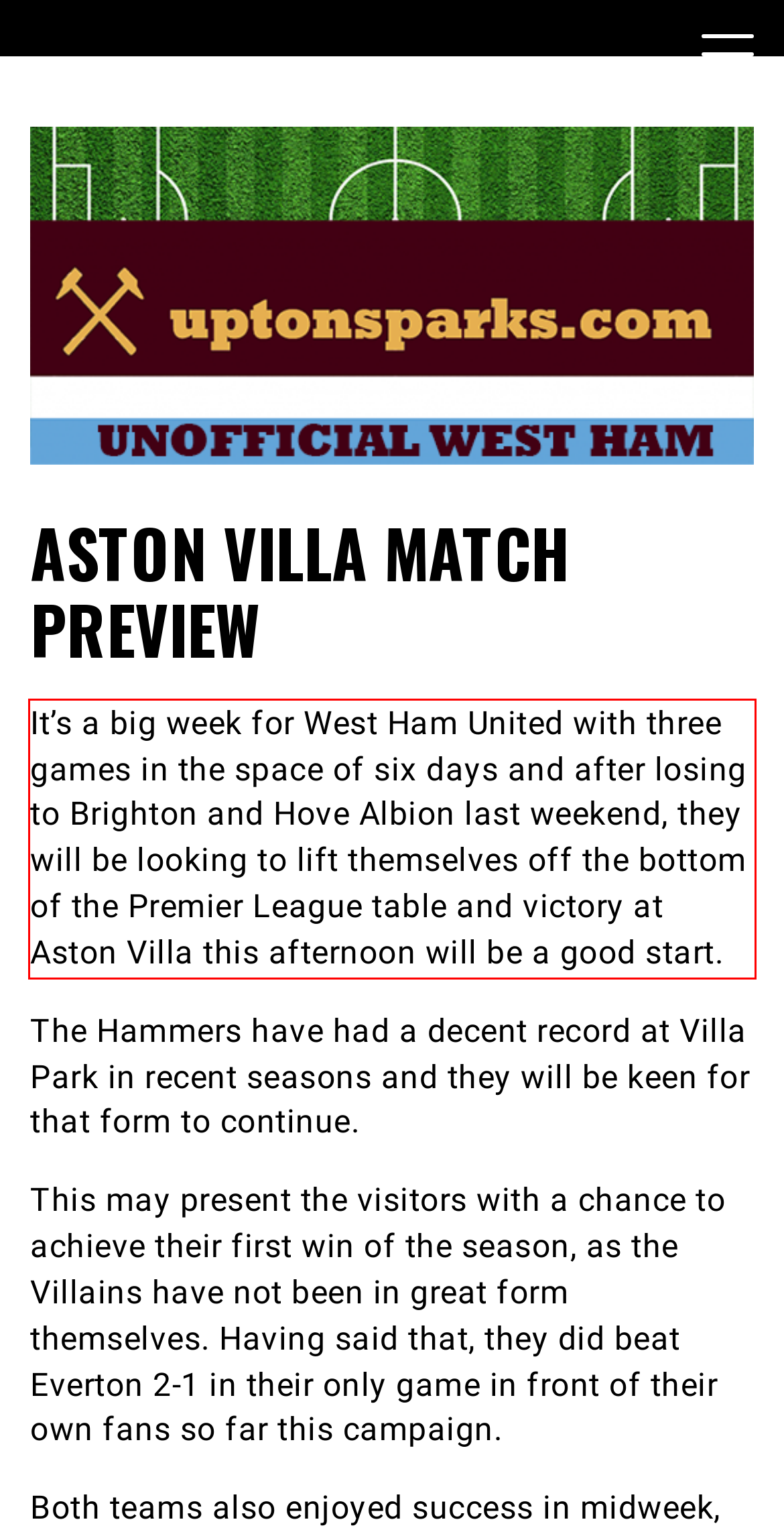Analyze the screenshot of the webpage that features a red bounding box and recognize the text content enclosed within this red bounding box.

It’s a big week for West Ham United with three games in the space of six days and after losing to Brighton and Hove Albion last weekend, they will be looking to lift themselves off the bottom of the Premier League table and victory at Aston Villa this afternoon will be a good start.